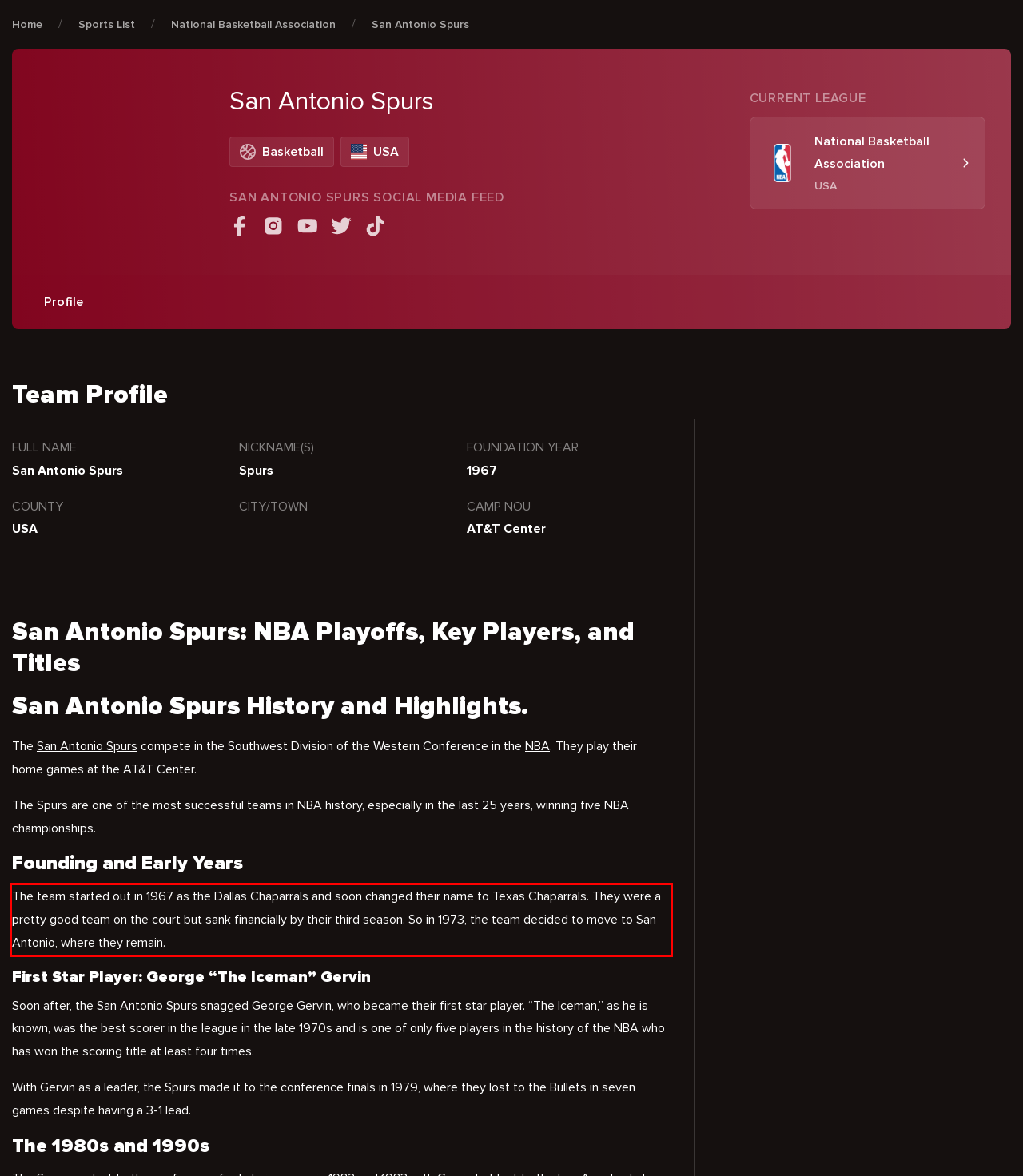Given a webpage screenshot, identify the text inside the red bounding box using OCR and extract it.

The team started out in 1967 as the Dallas Chaparrals and soon changed their name to Texas Chaparrals. They were a pretty good team on the court but sank financially by their third season. So in 1973, the team decided to move to San Antonio, where they remain.